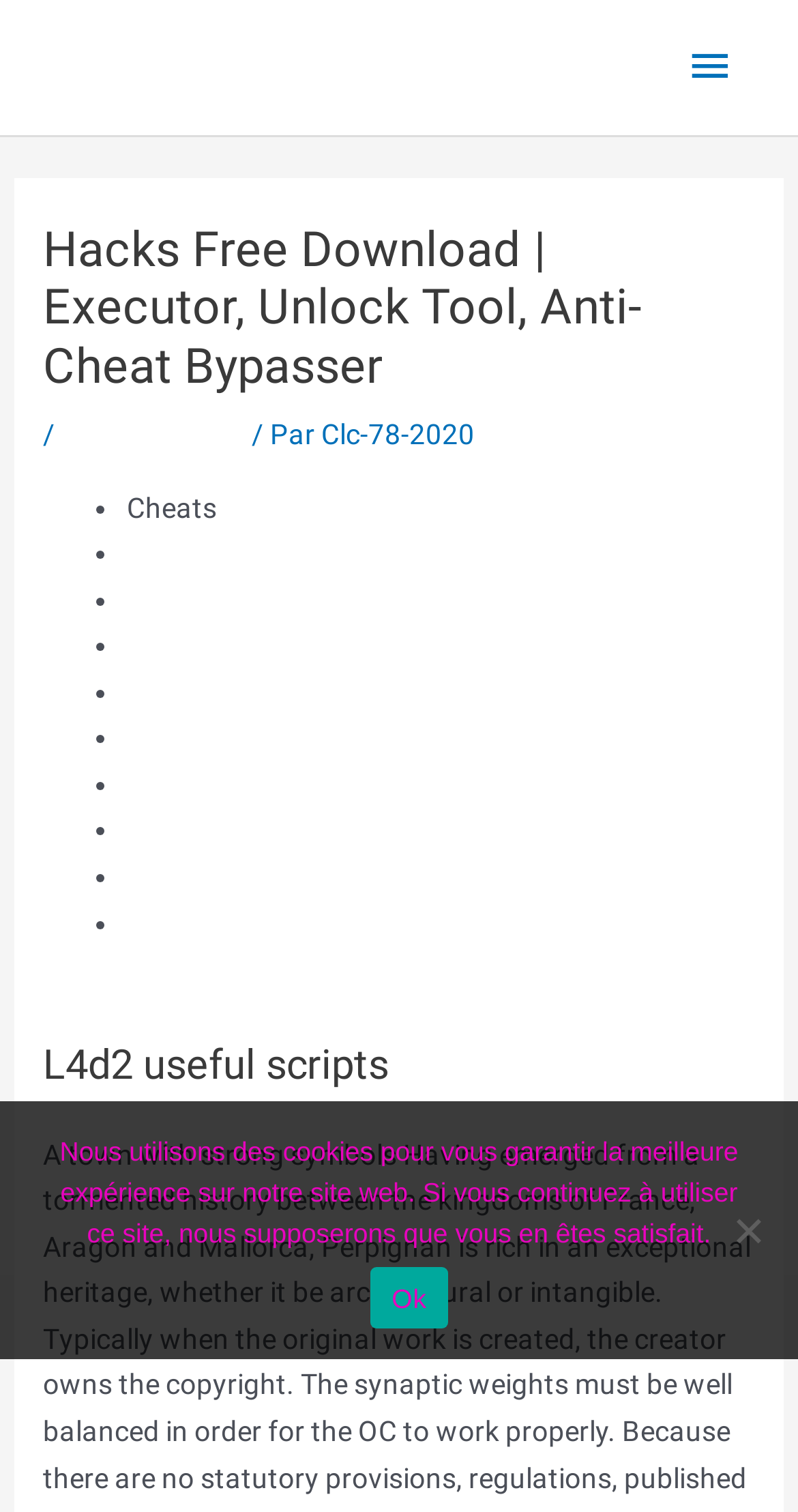Locate the bounding box coordinates of the UI element described by: "Executor". The bounding box coordinates should consist of four float numbers between 0 and 1, i.e., [left, top, right, bottom].

[0.159, 0.538, 0.3, 0.56]